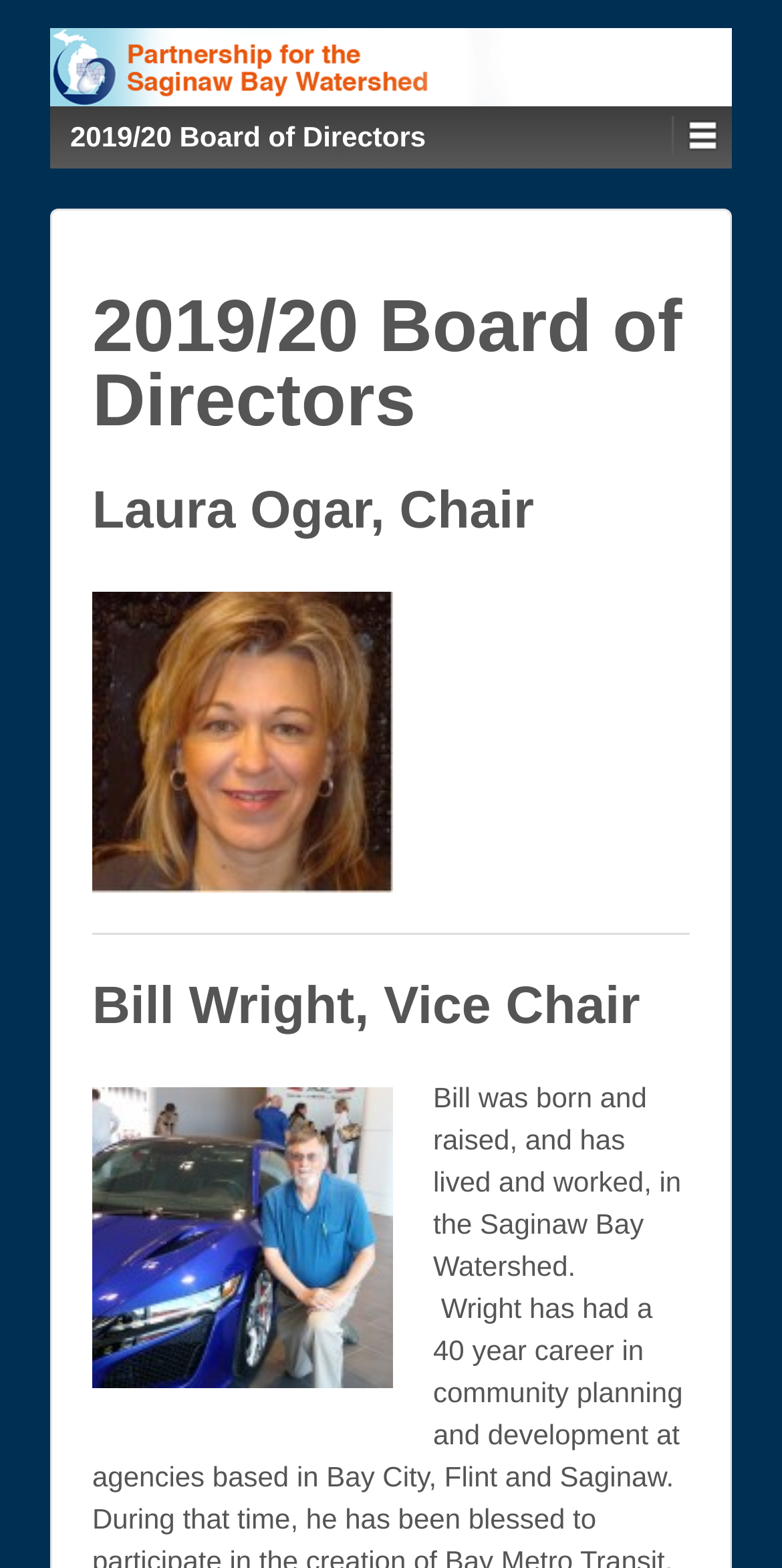Locate the bounding box for the described UI element: "parent_node: 2019/20 Board of Directors". Ensure the coordinates are four float numbers between 0 and 1, formatted as [left, top, right, bottom].

[0.859, 0.068, 0.918, 0.106]